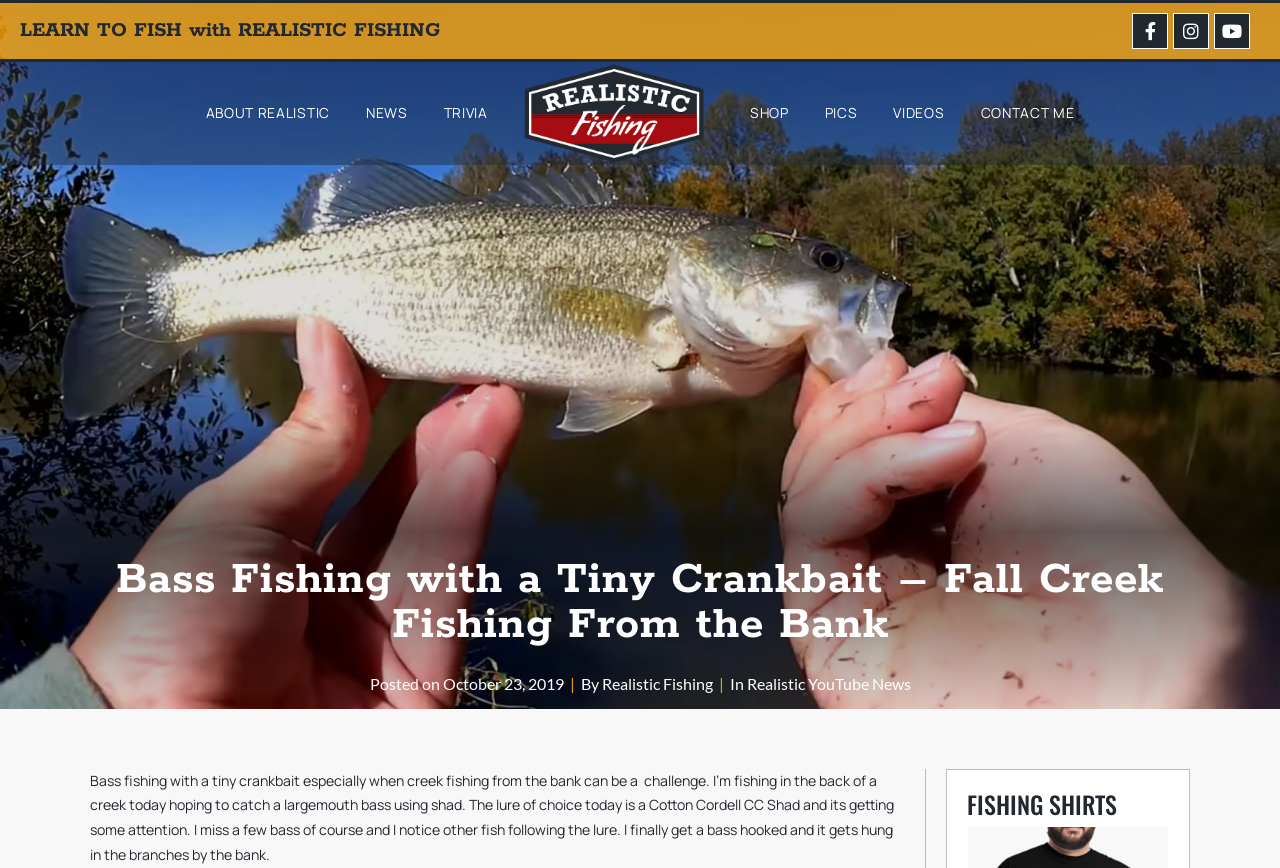From the webpage screenshot, predict the bounding box of the UI element that matches this description: "Realistic Fishing".

[0.47, 0.776, 0.557, 0.798]